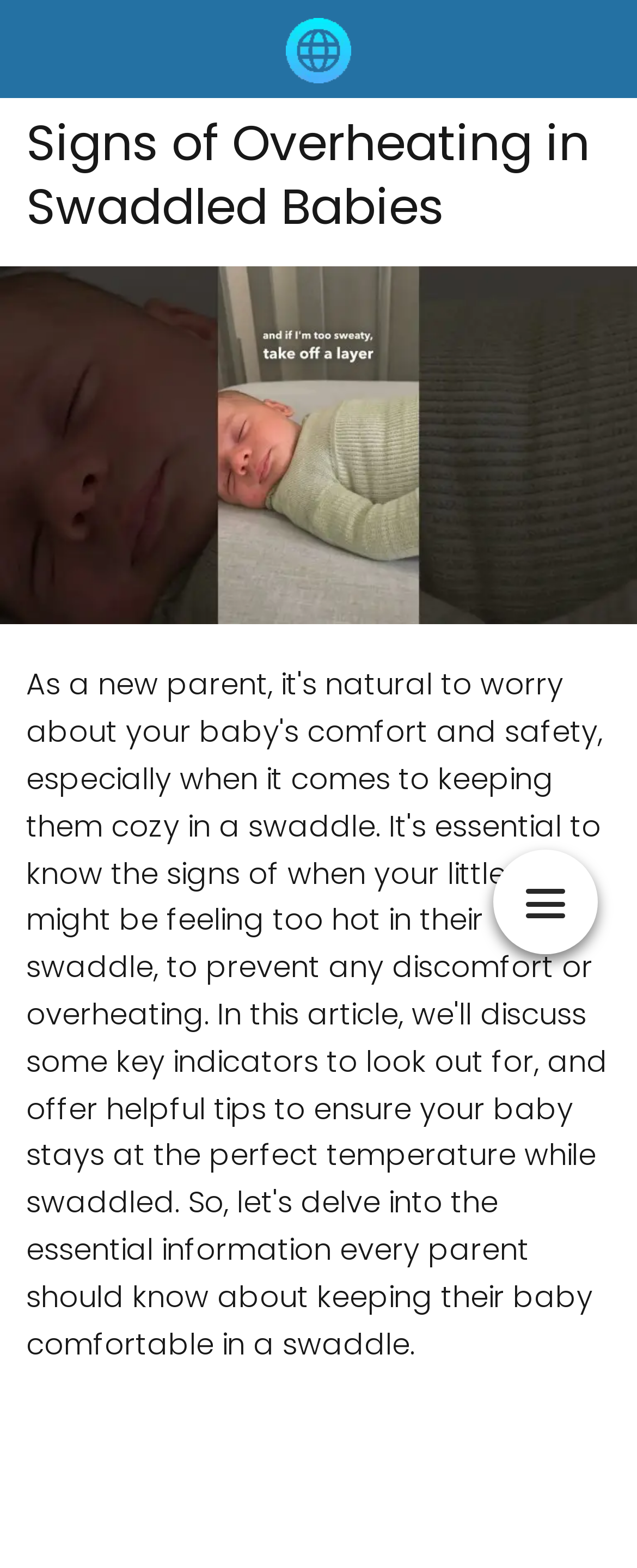Extract the text of the main heading from the webpage.

Signs of Overheating in Swaddled Babies